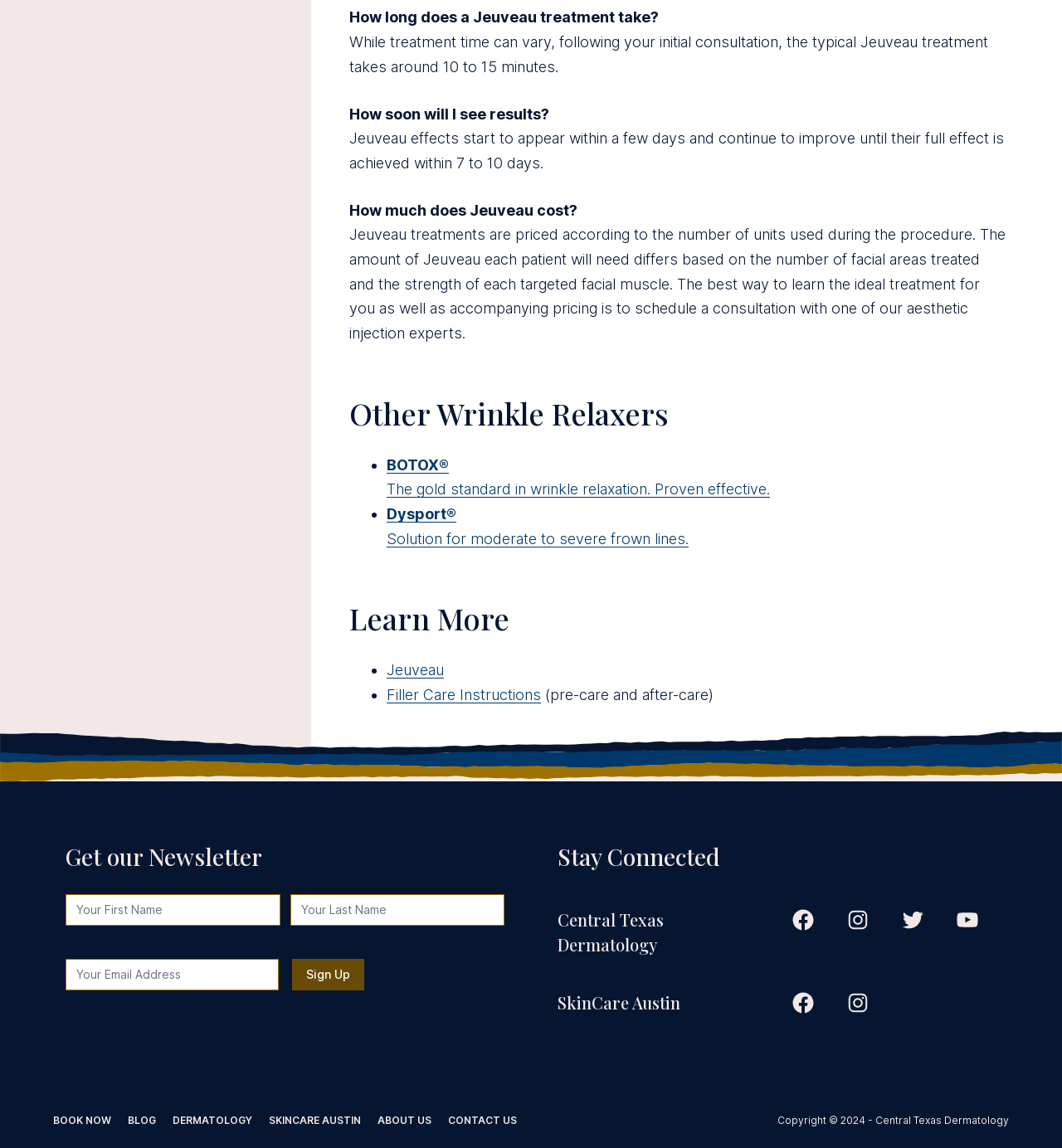Provide the bounding box coordinates for the UI element described in this sentence: "Instagram". The coordinates should be four float values between 0 and 1, i.e., [left, top, right, bottom].

[0.796, 0.791, 0.819, 0.812]